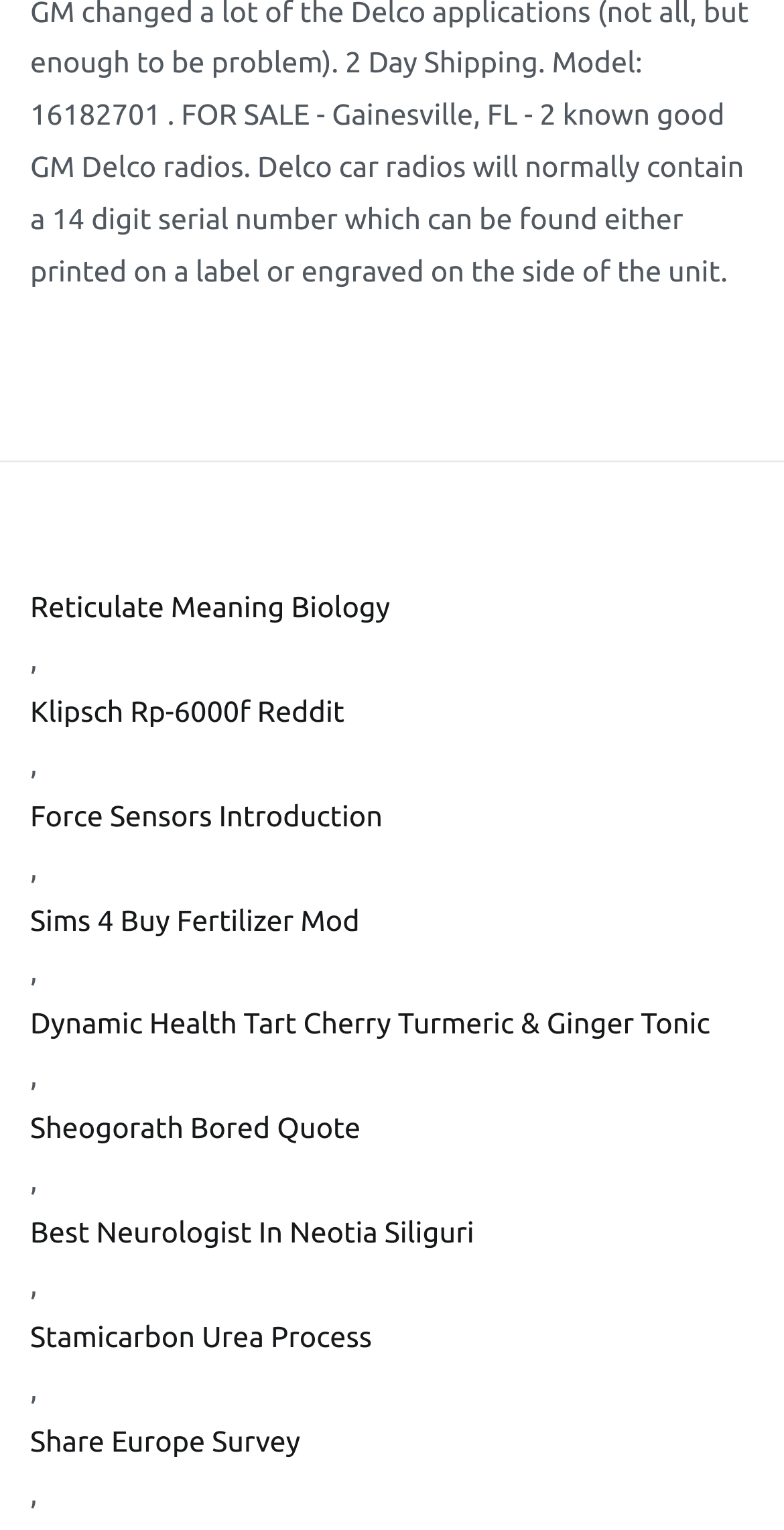Please specify the bounding box coordinates of the clickable region necessary for completing the following instruction: "Click on the HOME link". The coordinates must consist of four float numbers between 0 and 1, i.e., [left, top, right, bottom].

None